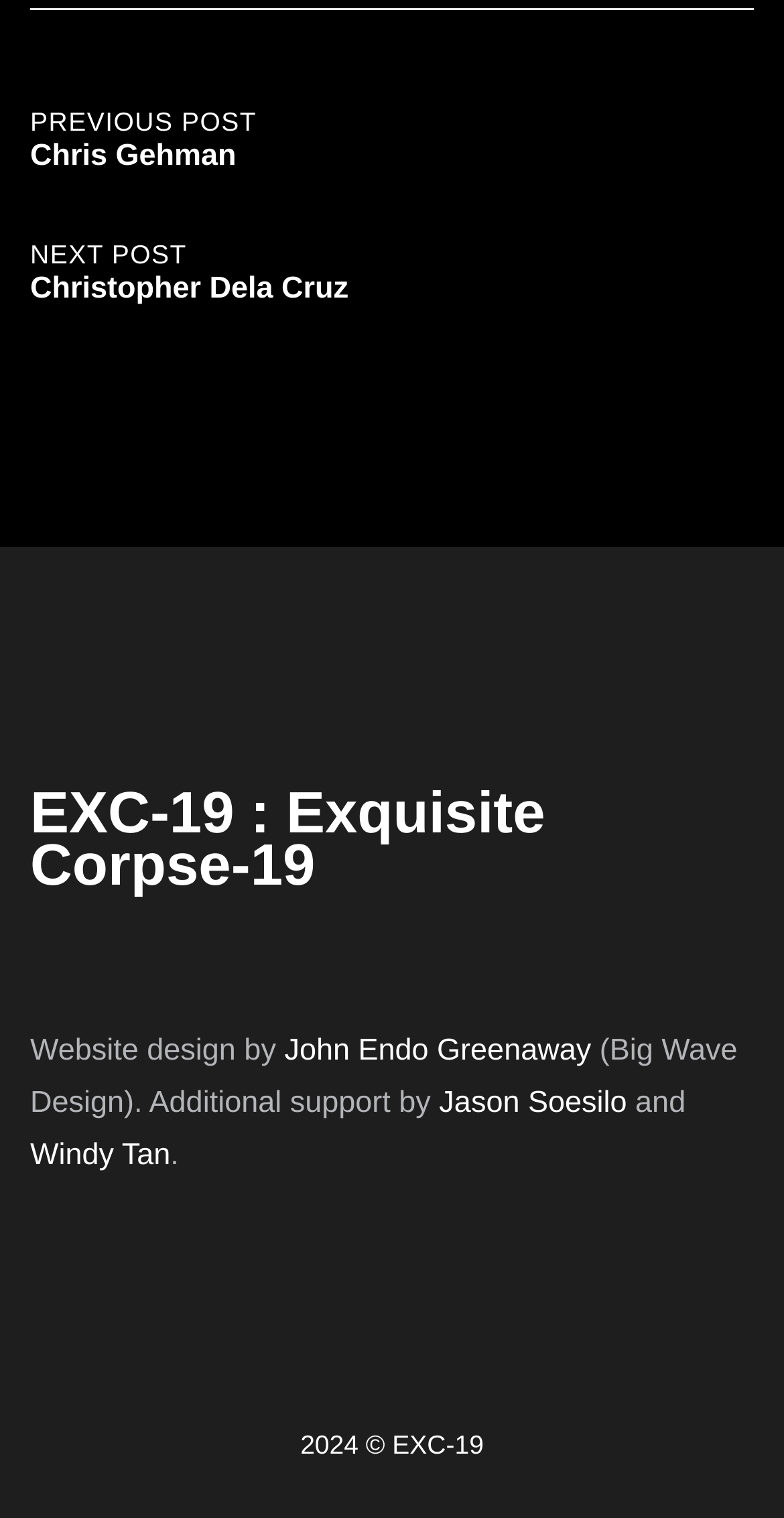What is the name of the next post?
Refer to the screenshot and answer in one word or phrase.

Christopher Dela Cruz